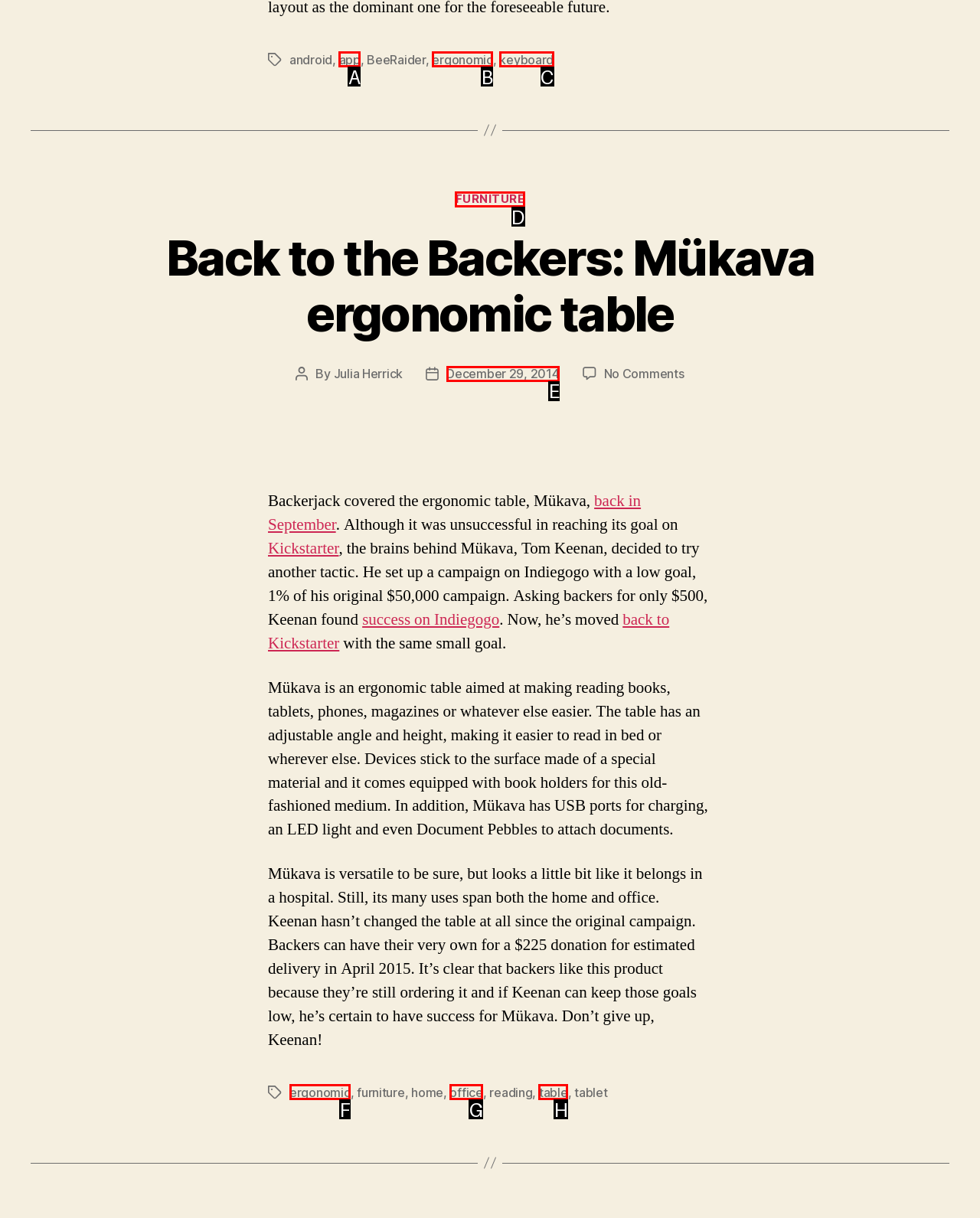Choose the option that matches the following description: December 29, 2014
Reply with the letter of the selected option directly.

E